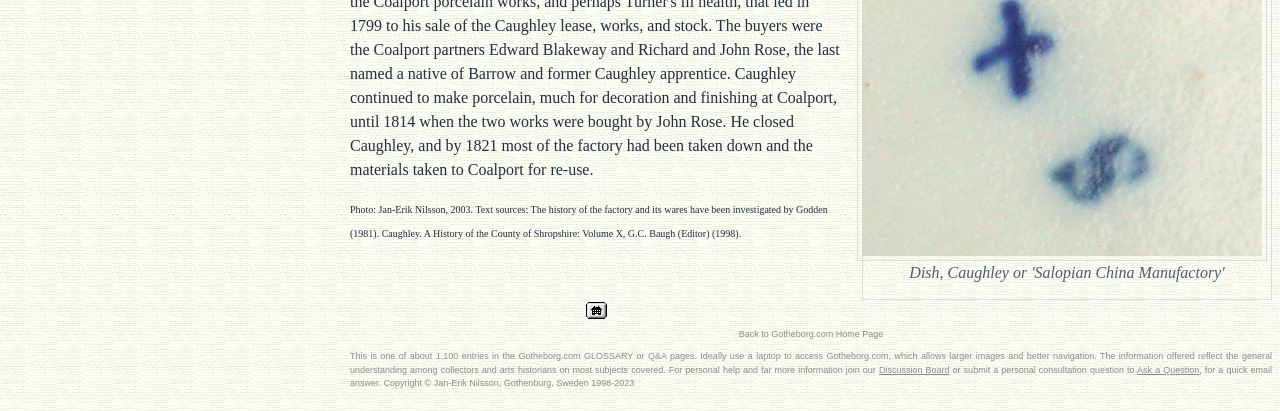Locate the bounding box coordinates of the clickable area needed to fulfill the instruction: "Click on the 'Ask a Question' link".

[0.888, 0.888, 0.937, 0.912]